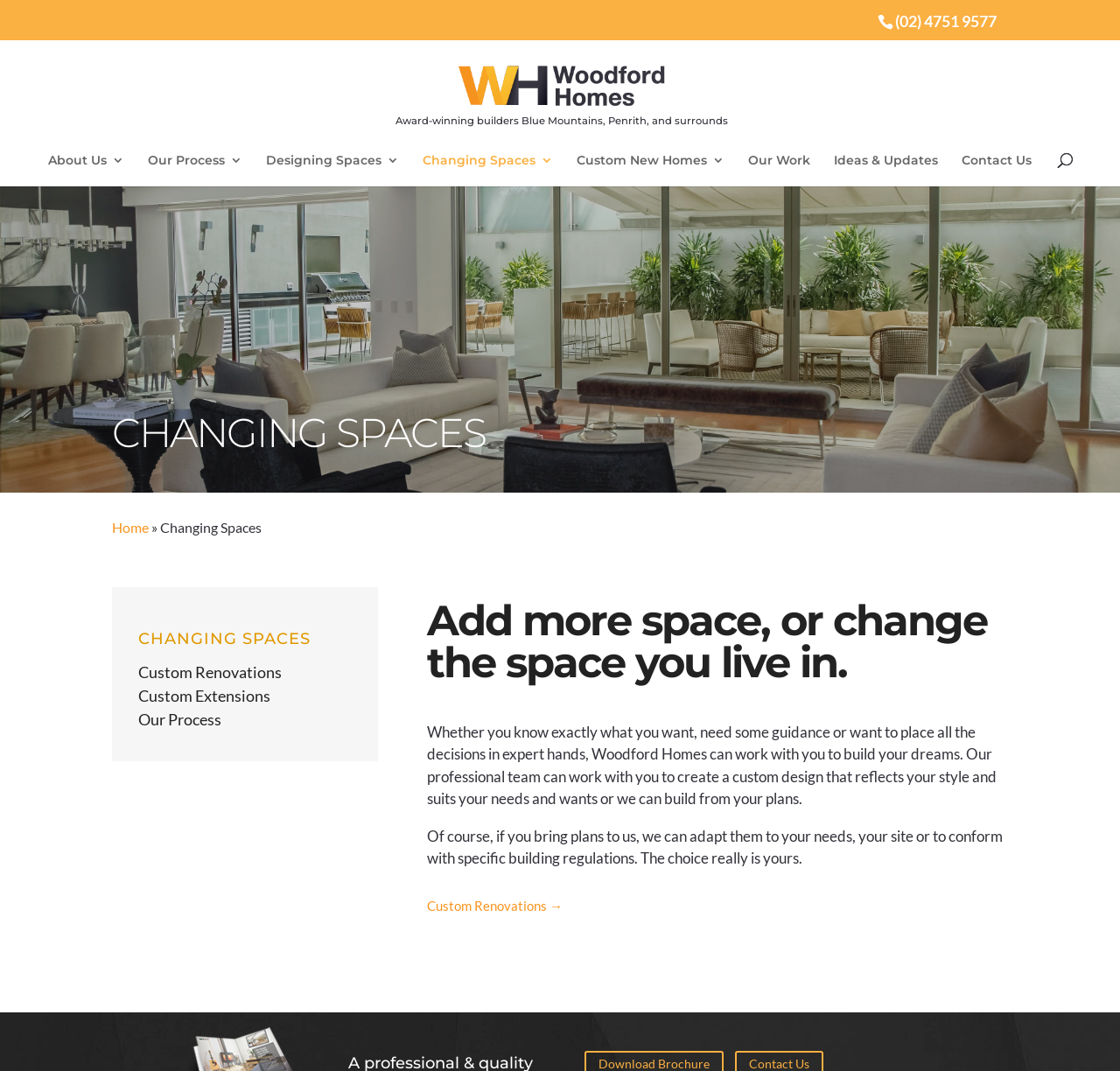Pinpoint the bounding box coordinates of the area that should be clicked to complete the following instruction: "Read about changing spaces". The coordinates must be given as four float numbers between 0 and 1, i.e., [left, top, right, bottom].

[0.377, 0.144, 0.493, 0.174]